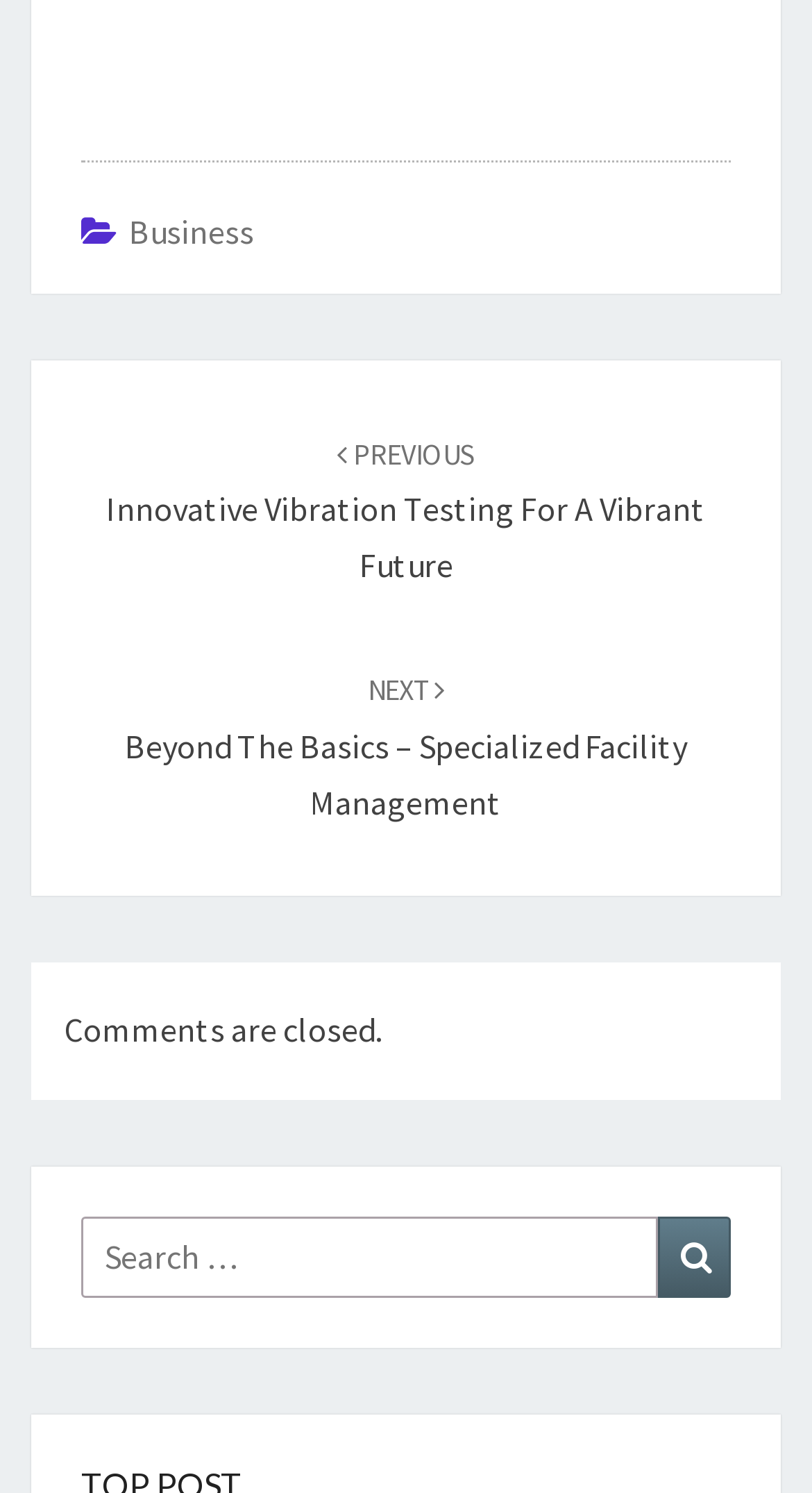With reference to the image, please provide a detailed answer to the following question: What is the direction of the separator in the footer?

The separator element in the footer has an 'orientation: horizontal' attribute, indicating that it is a horizontal separator.